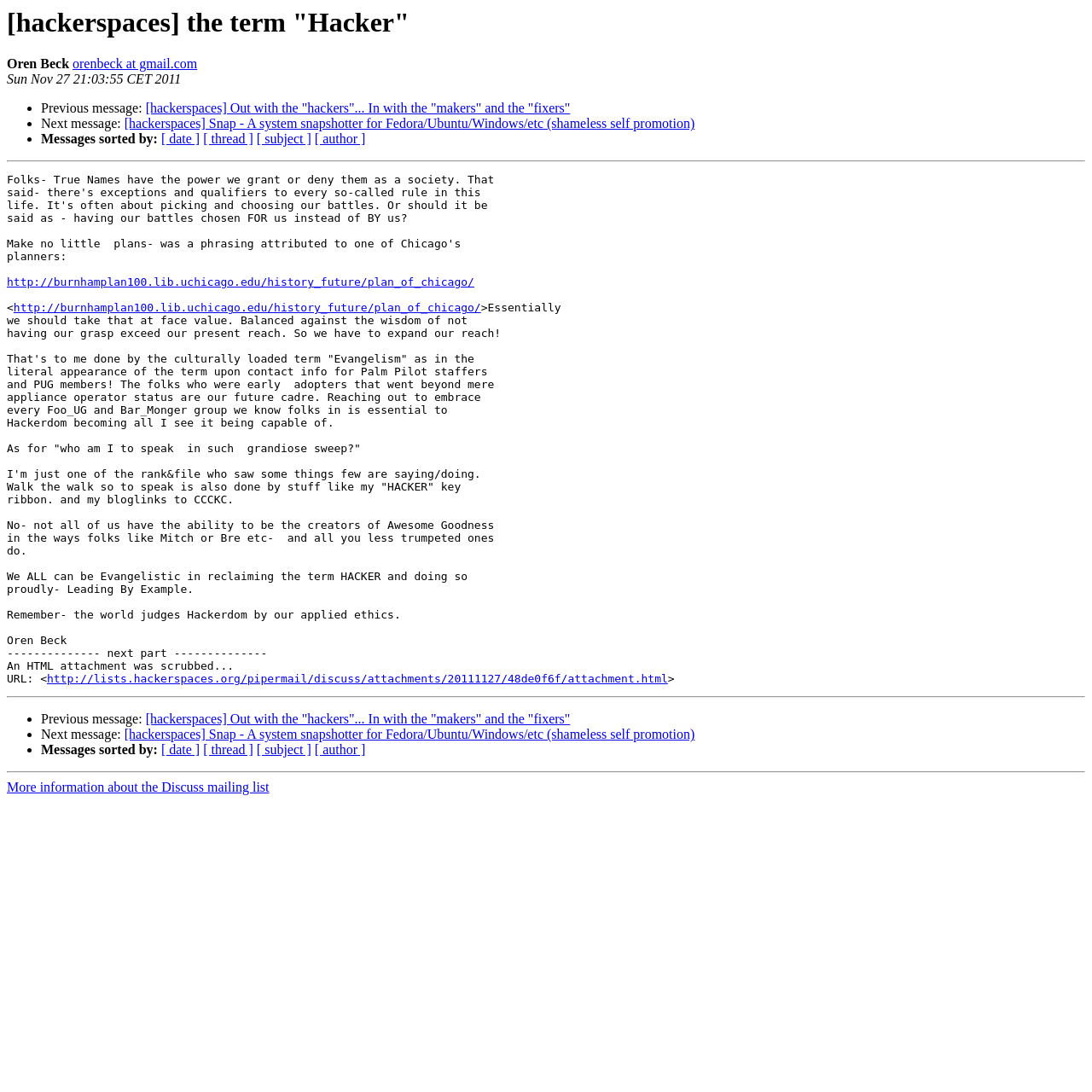Can you pinpoint the bounding box coordinates for the clickable element required for this instruction: "Check email of Oren Beck"? The coordinates should be four float numbers between 0 and 1, i.e., [left, top, right, bottom].

[0.066, 0.052, 0.181, 0.065]